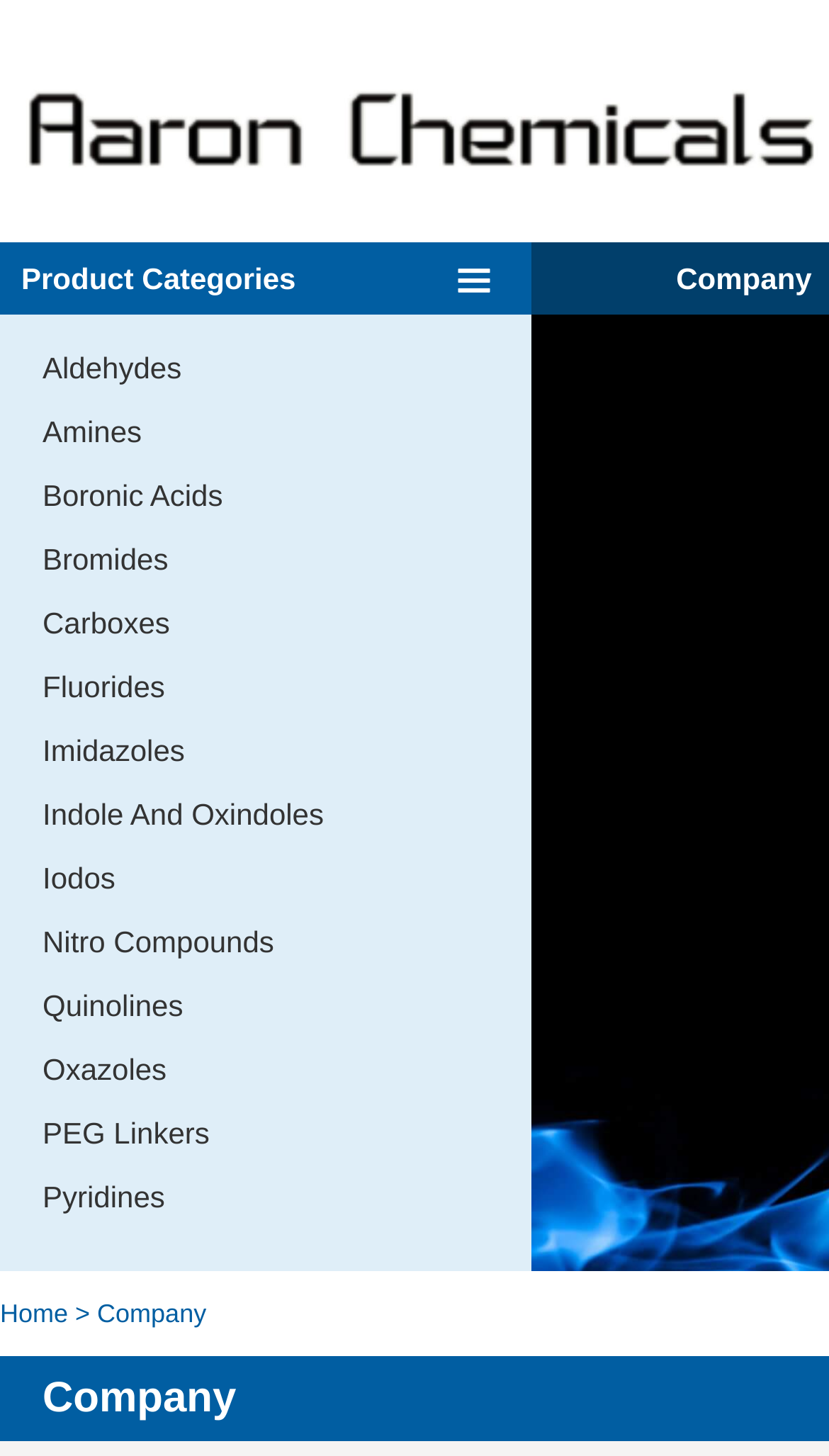Identify the bounding box for the described UI element: "Indole and Oxindoles".

[0.051, 0.537, 0.59, 0.581]